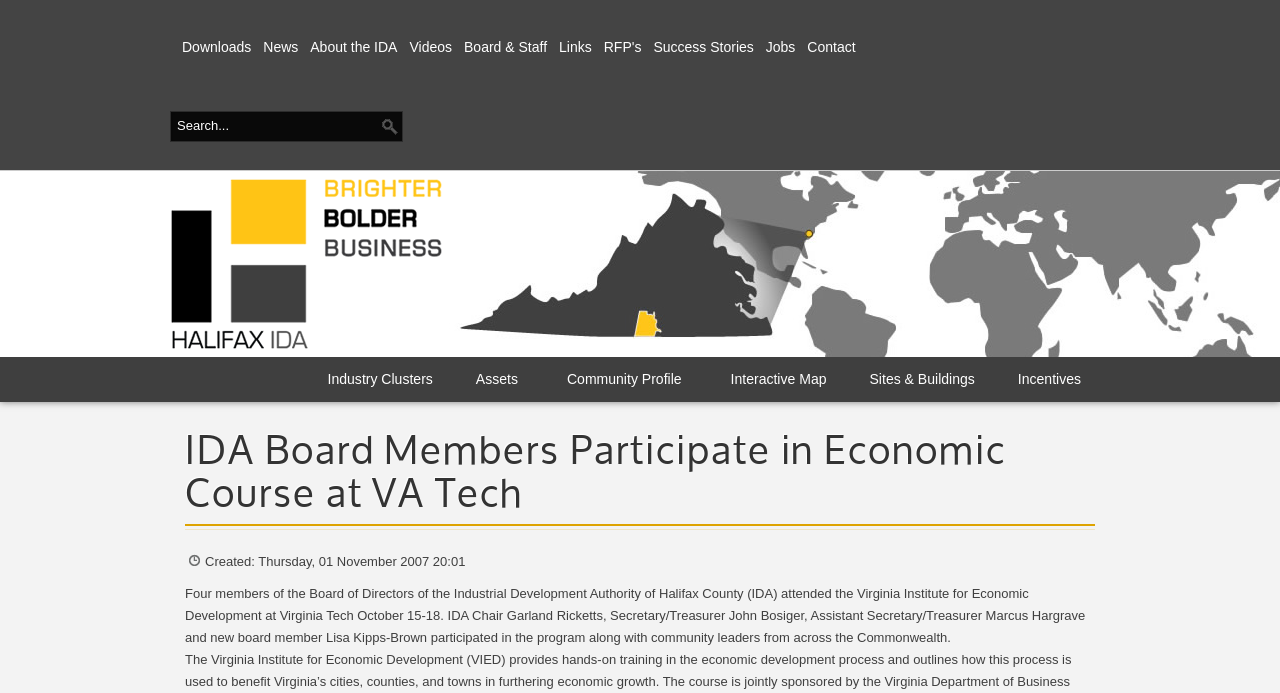When was the news article published?
Provide a detailed answer to the question, using the image to inform your response.

I determined the answer by looking at the text on the webpage, which mentions 'Created: Thursday, 01 November 2007 20:01'. This suggests that the news article was published on Thursday, 01 November 2007.